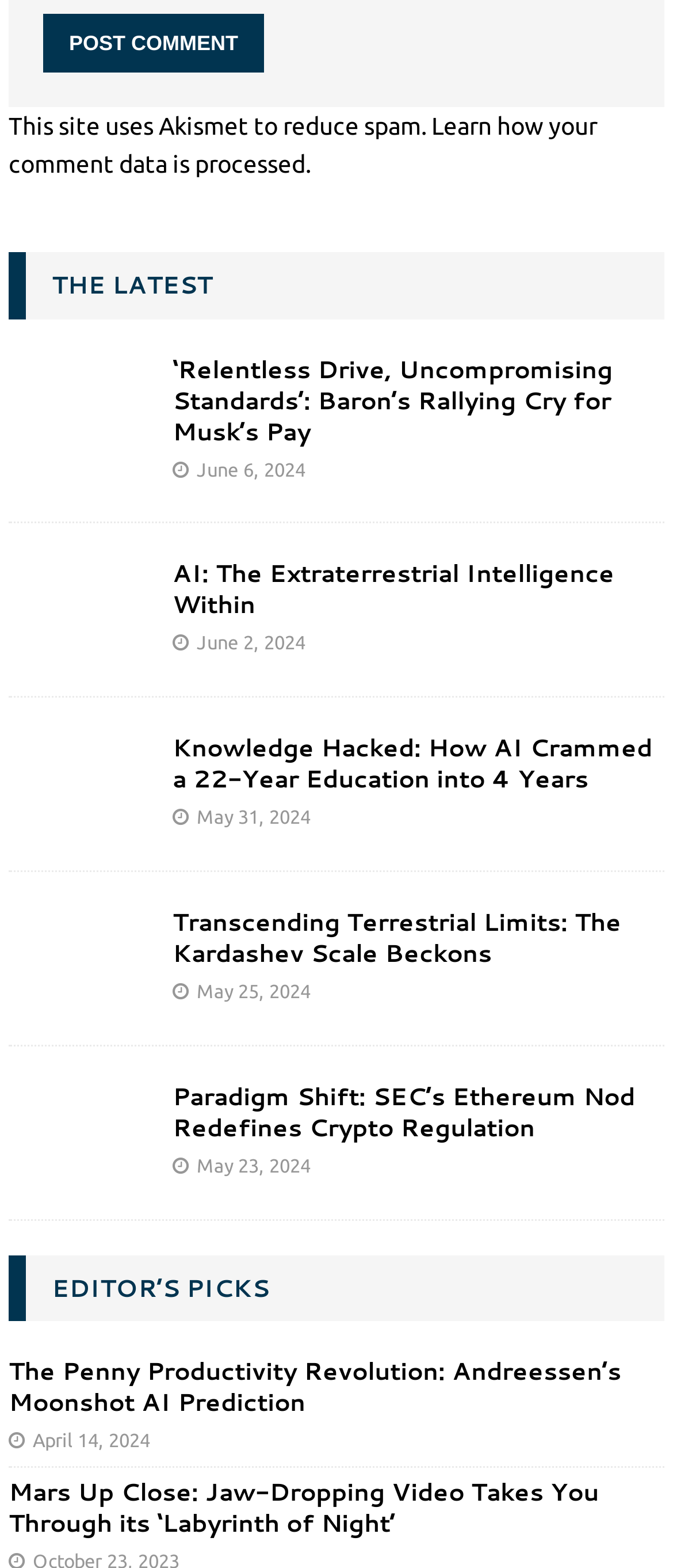Kindly respond to the following question with a single word or a brief phrase: 
How many images are associated with the article links under 'THE LATEST'?

3